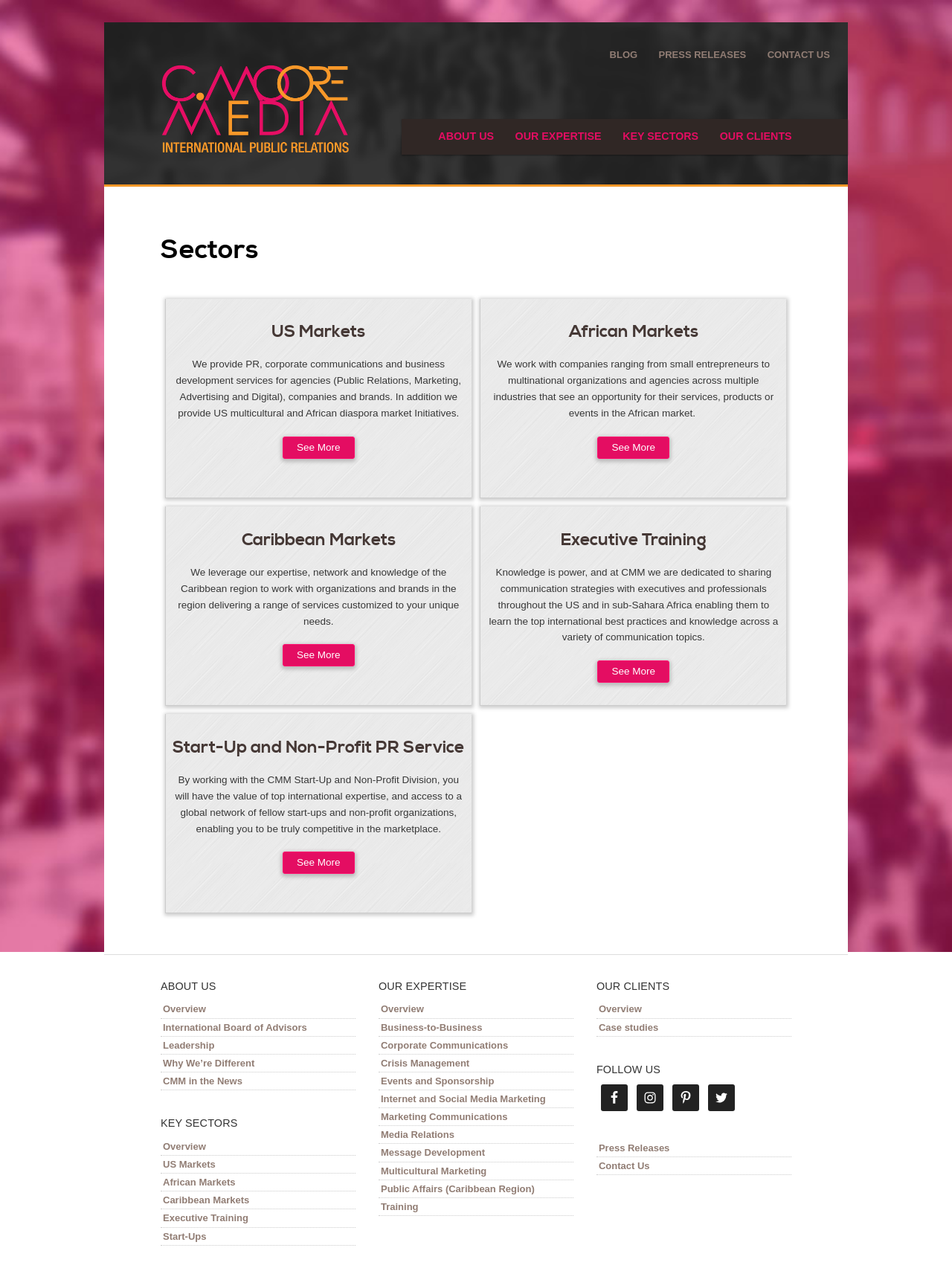Please determine the bounding box coordinates of the clickable area required to carry out the following instruction: "Click on the 'Press Releases' link". The coordinates must be four float numbers between 0 and 1, represented as [left, top, right, bottom].

[0.627, 0.894, 0.831, 0.908]